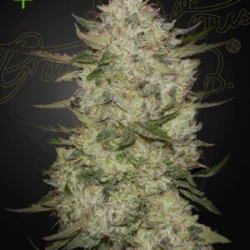Explain in detail what you see in the image.

This image showcases the **Highcloudz Auto Feminized Seeds** from Greenhouse Seed Co., featuring a tall, densely packed cannabis plant. The plant exhibits a robust structure with vibrant green leaves and thick clusters of buds, suggesting a strong yield and potent effects. Set against a dark background, the intricate details of the plant's trichomes and calyxes highlight its quality and readiness for cultivation. Notably, these seeds are marketed for their feminized traits, ensuring a higher probability of female plants, which are typically sought after for their flowering potential. The product is available for purchase, priced at $43.20, making it an attractive option for enthusiasts looking to grow cannabis.